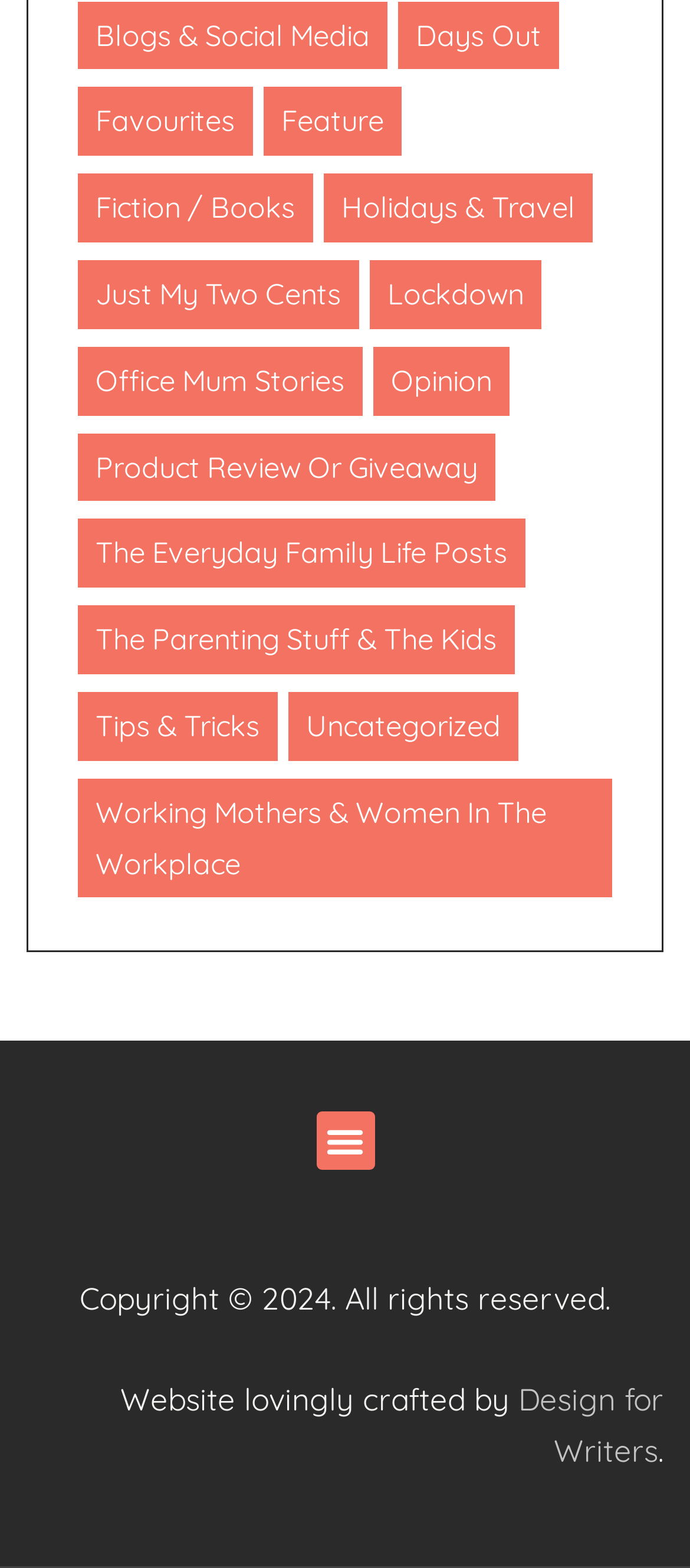Is the 'Menu Toggle' button currently expanded?
Look at the image and respond to the question as thoroughly as possible.

I checked the properties of the 'Menu Toggle' button and found that its 'expanded' property is set to 'False', indicating that it is not currently expanded.